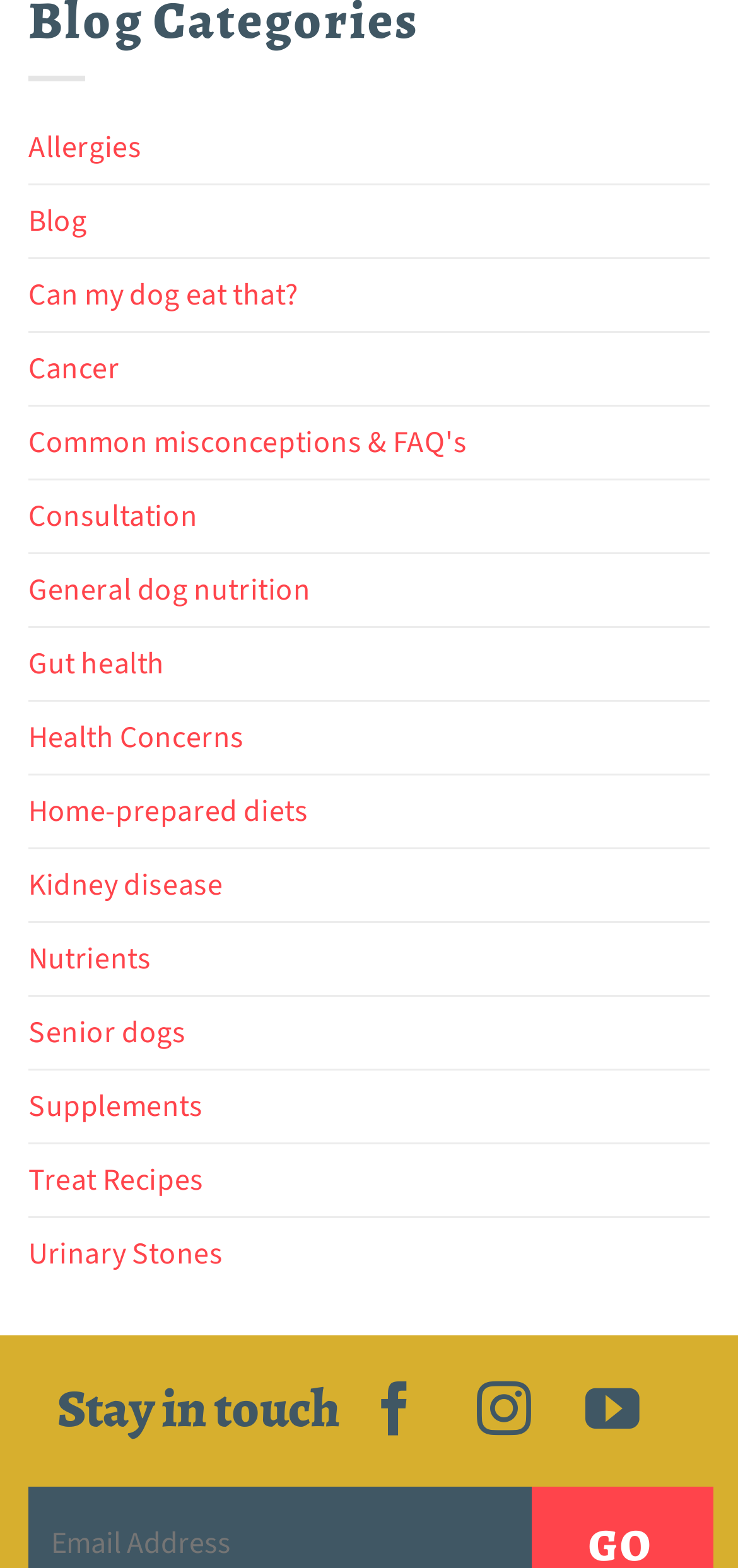Using a single word or phrase, answer the following question: 
How many social media platforms are mentioned to follow?

3